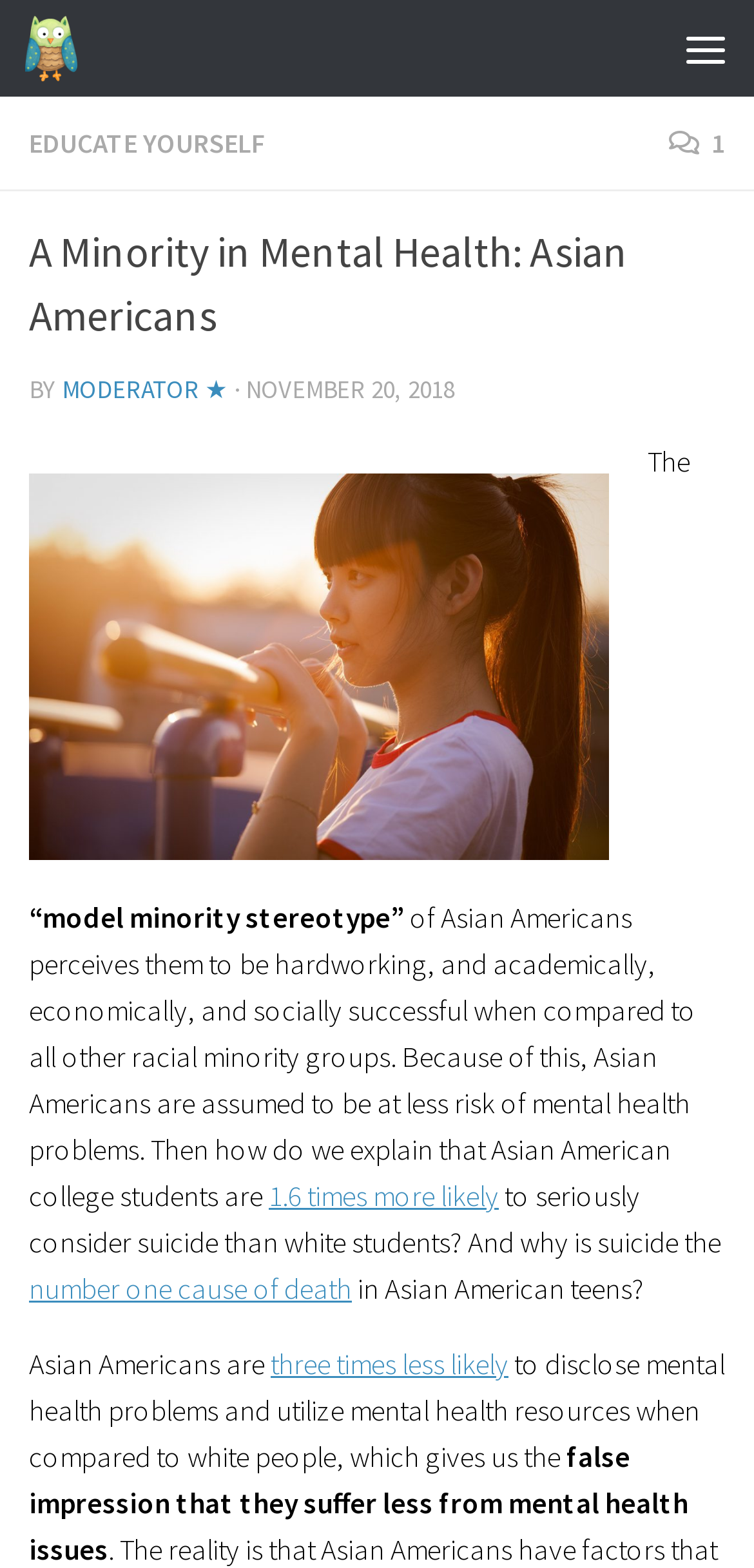How many times less likely are Asian Americans to disclose mental health problems?
Please answer the question as detailed as possible based on the image.

The article states that 'Asian Americans are three times less likely to disclose mental health problems and utilize mental health resources when compared to white people'.